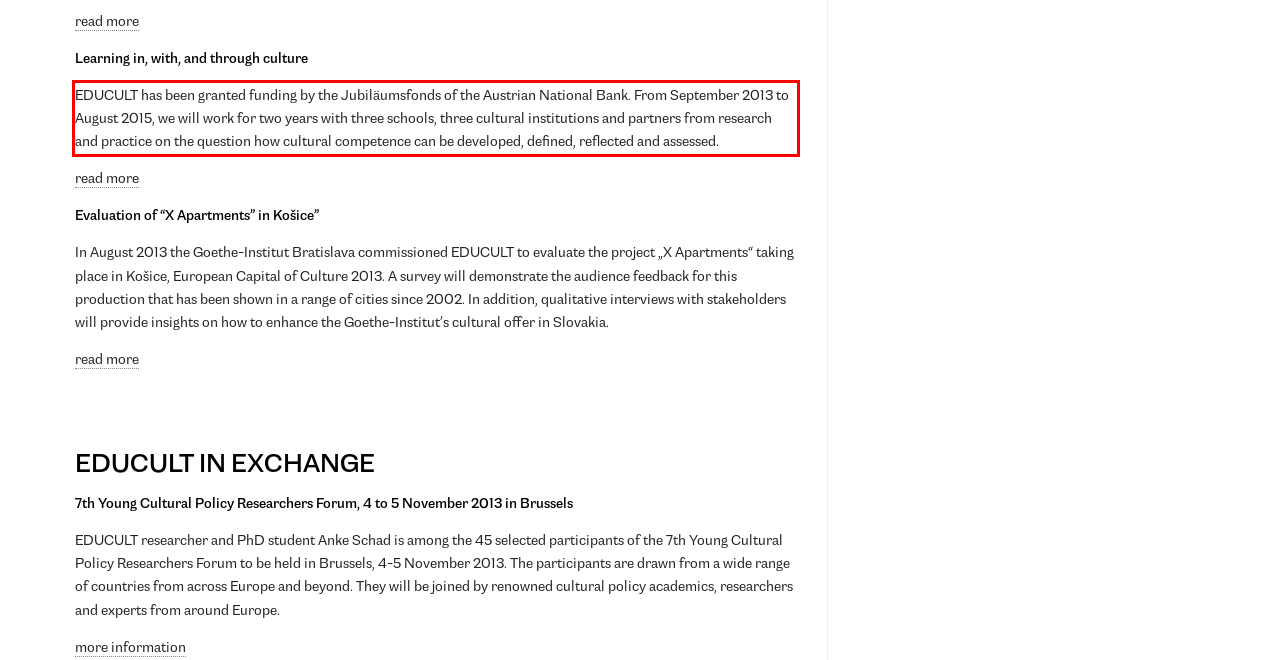Please perform OCR on the text content within the red bounding box that is highlighted in the provided webpage screenshot.

EDUCULT has been granted funding by the Jubiläumsfonds of the Austrian National Bank. From September 2013 to August 2015, we will work for two years with three schools, three cultural institutions and partners from research and practice on the question how cultural competence can be developed, defined, reflected and assessed.